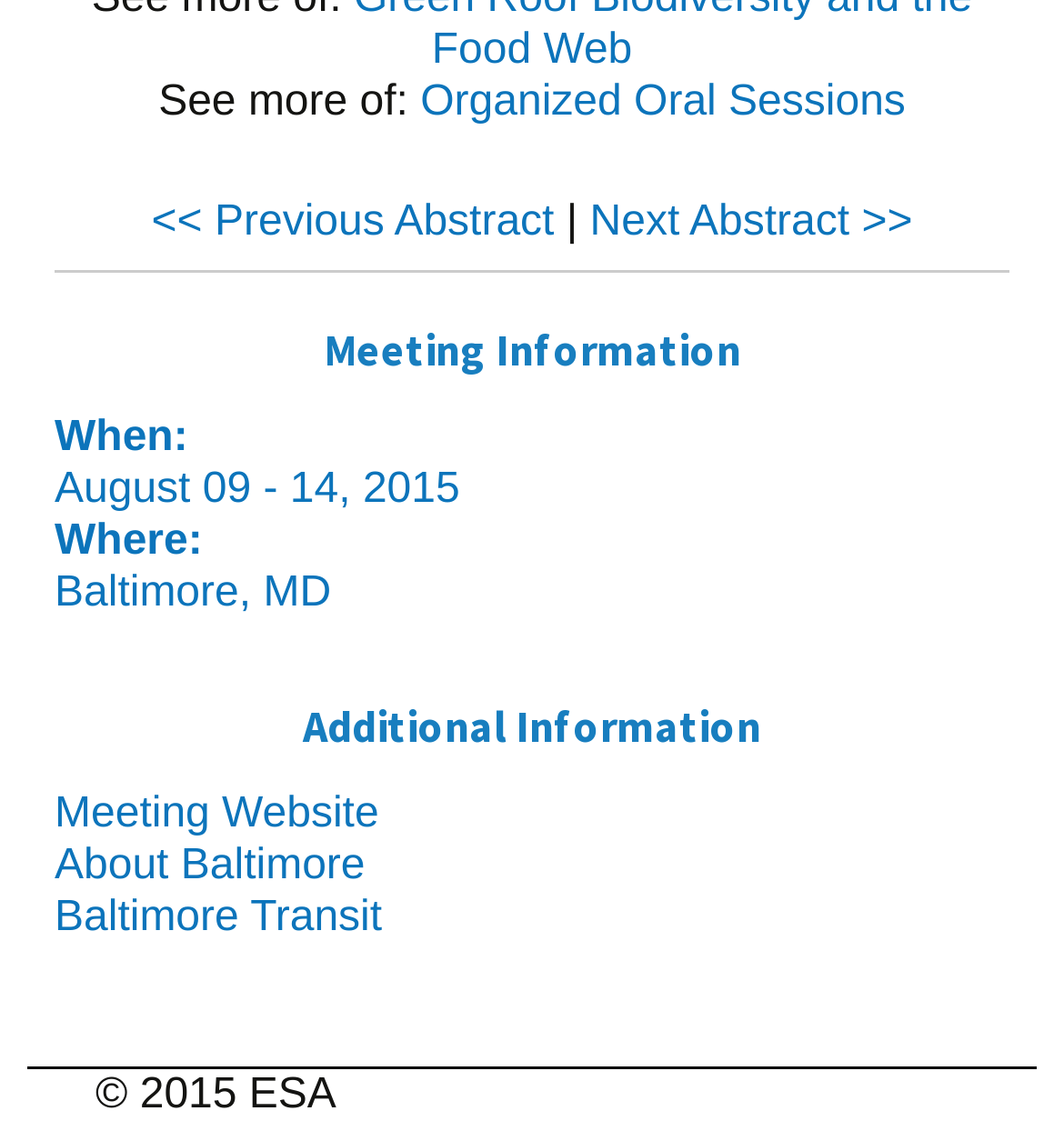Ascertain the bounding box coordinates for the UI element detailed here: "About Baltimore". The coordinates should be provided as [left, top, right, bottom] with each value being a float between 0 and 1.

[0.051, 0.749, 0.343, 0.79]